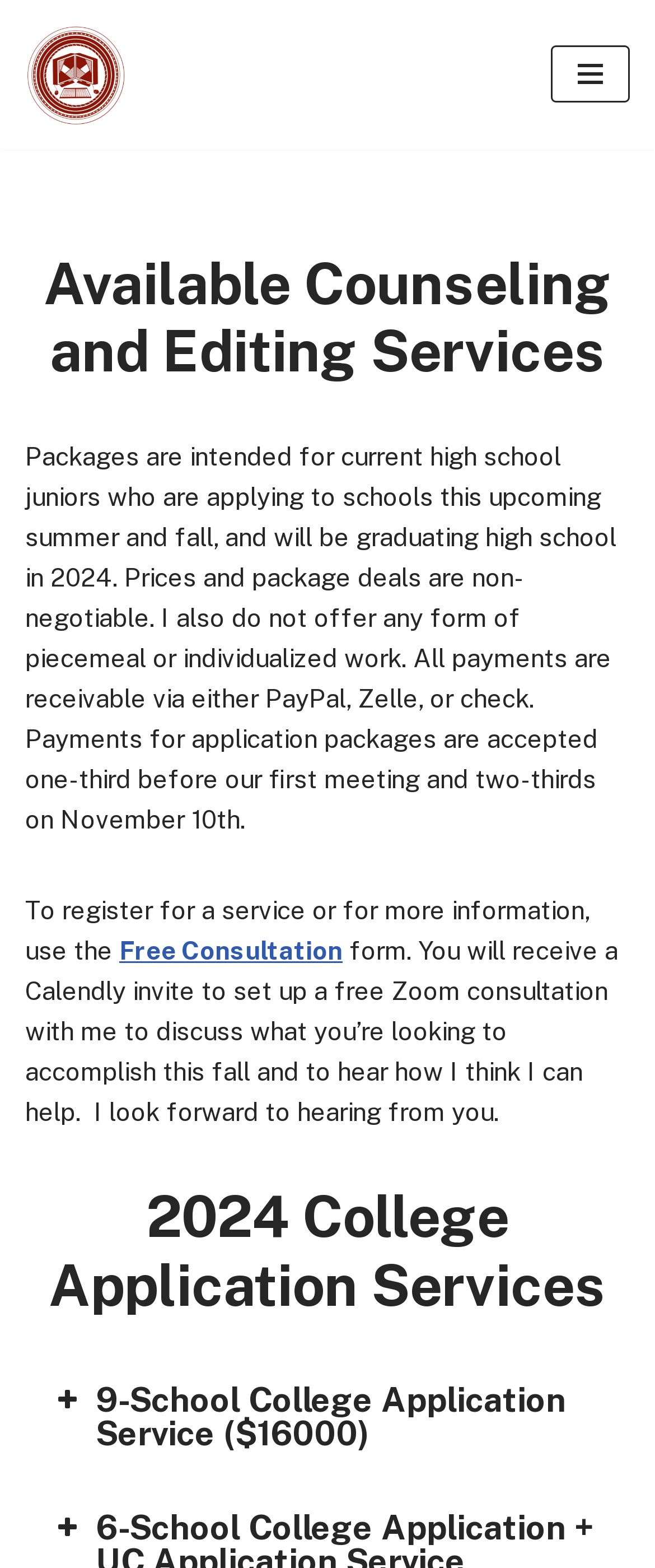Give a one-word or short-phrase answer to the following question: 
What is the target audience for the services offered?

Current high school juniors